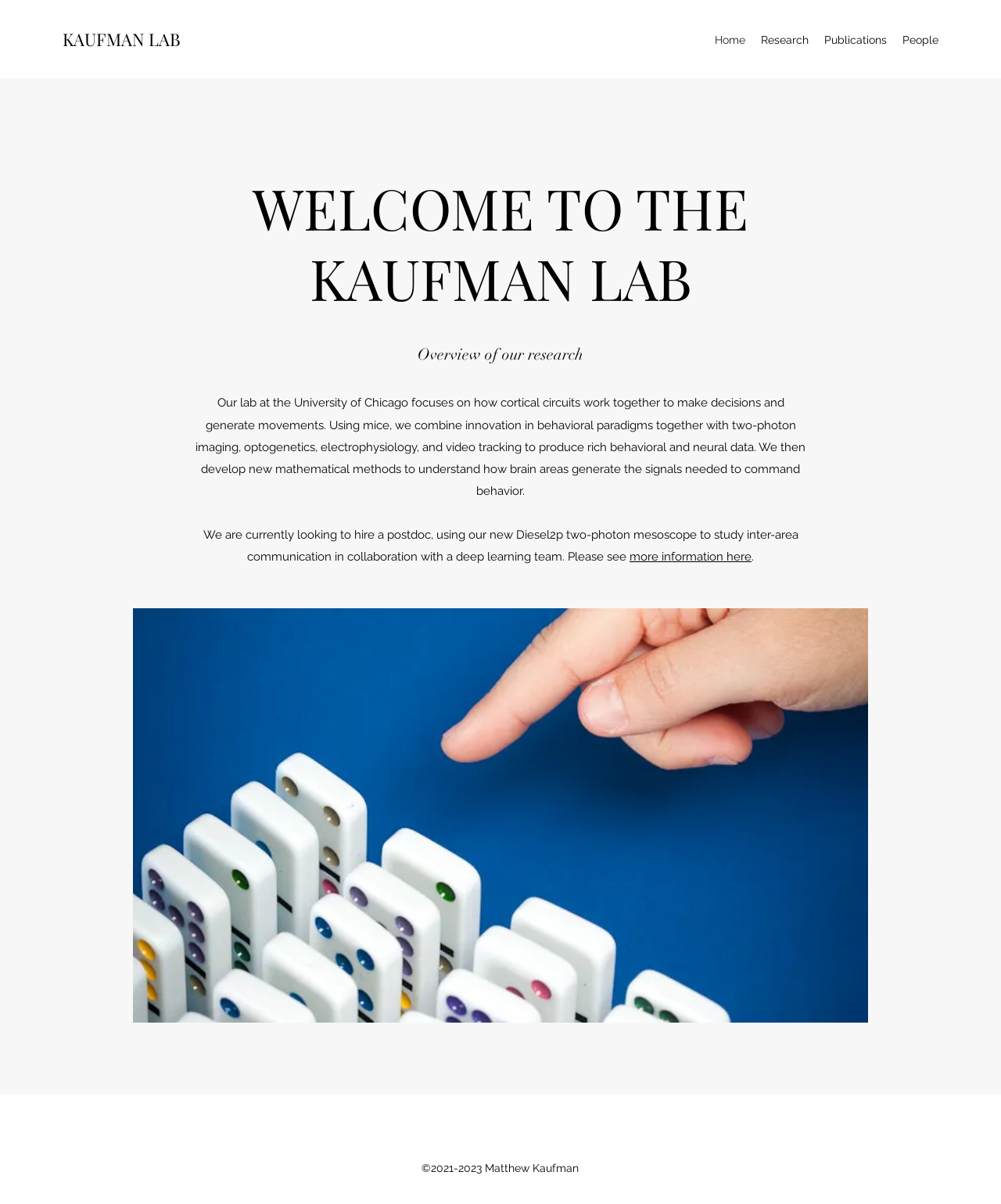What is the name of the lab?
Answer the question with detailed information derived from the image.

The name of the lab can be found in the static text element 'KAUFMAN LAB' at the top of the webpage, which suggests that the webpage is about the Kaufman Lab.